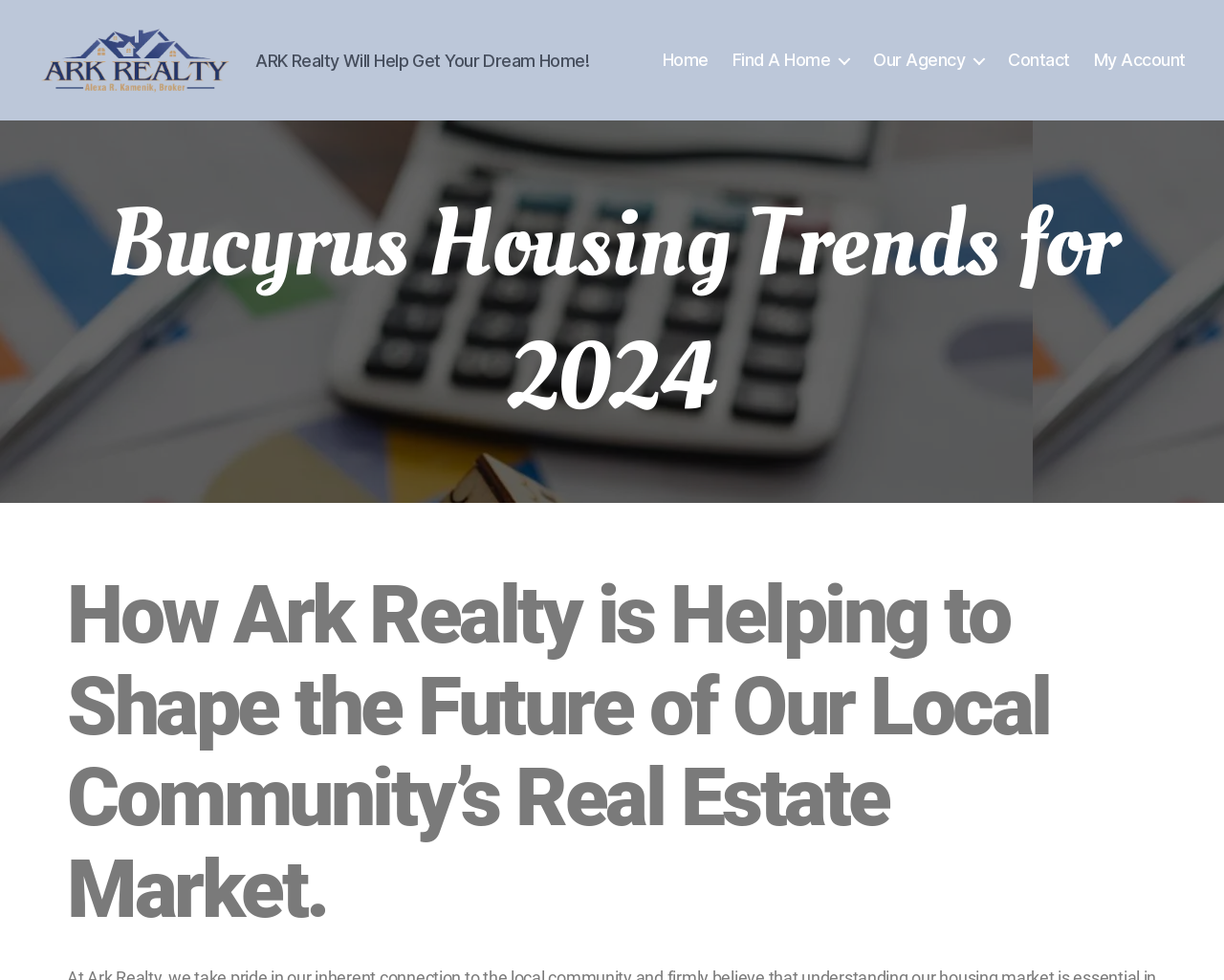How many elements are above the main heading?
From the image, provide a succinct answer in one word or a short phrase.

4